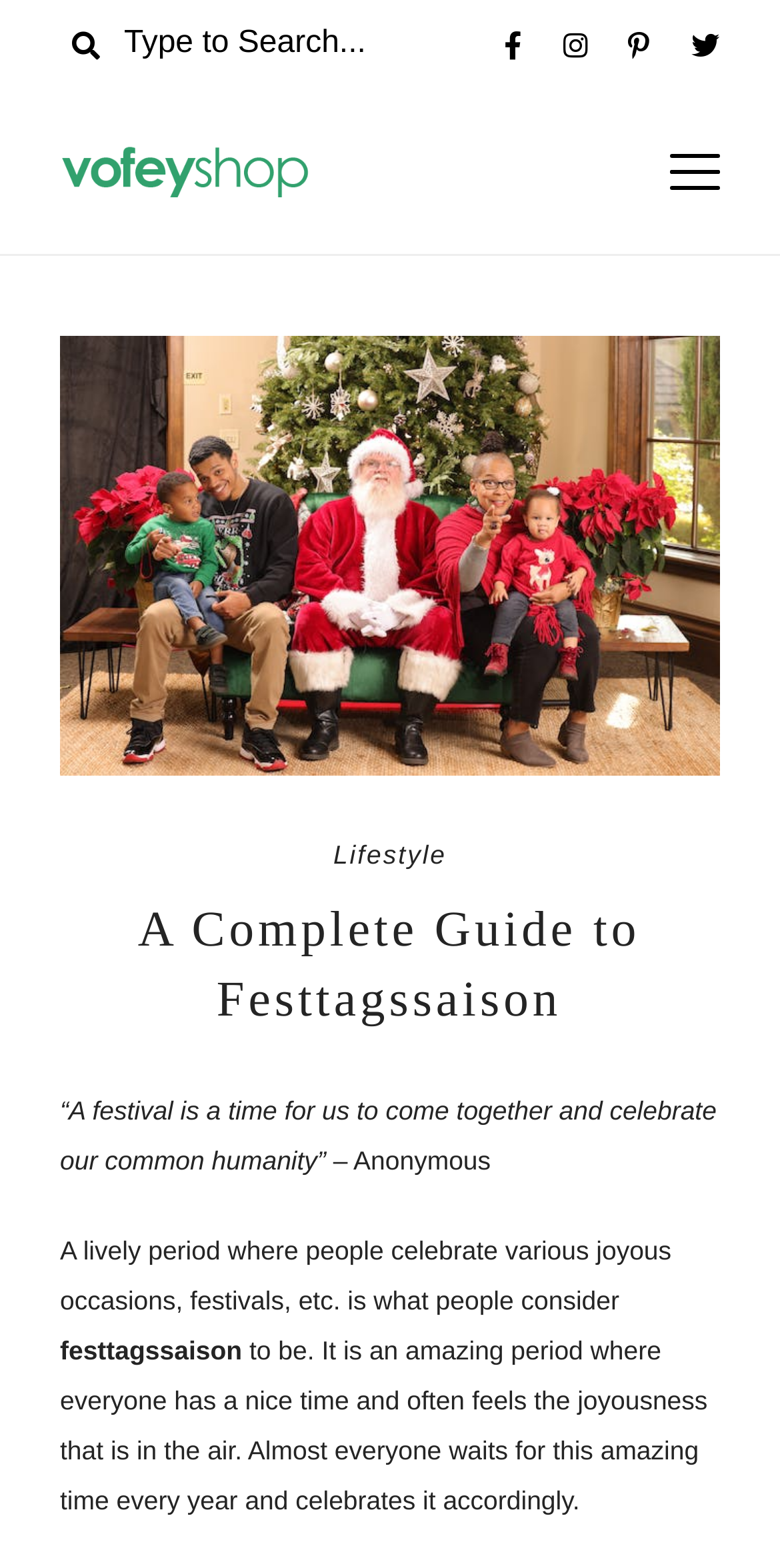Can you give a comprehensive explanation to the question given the content of the image?
What is the purpose of the search bar?

The search bar is located at the top of the webpage with a placeholder text 'Type to Search...'. This suggests that the purpose of the search bar is to allow users to search for content within the website.